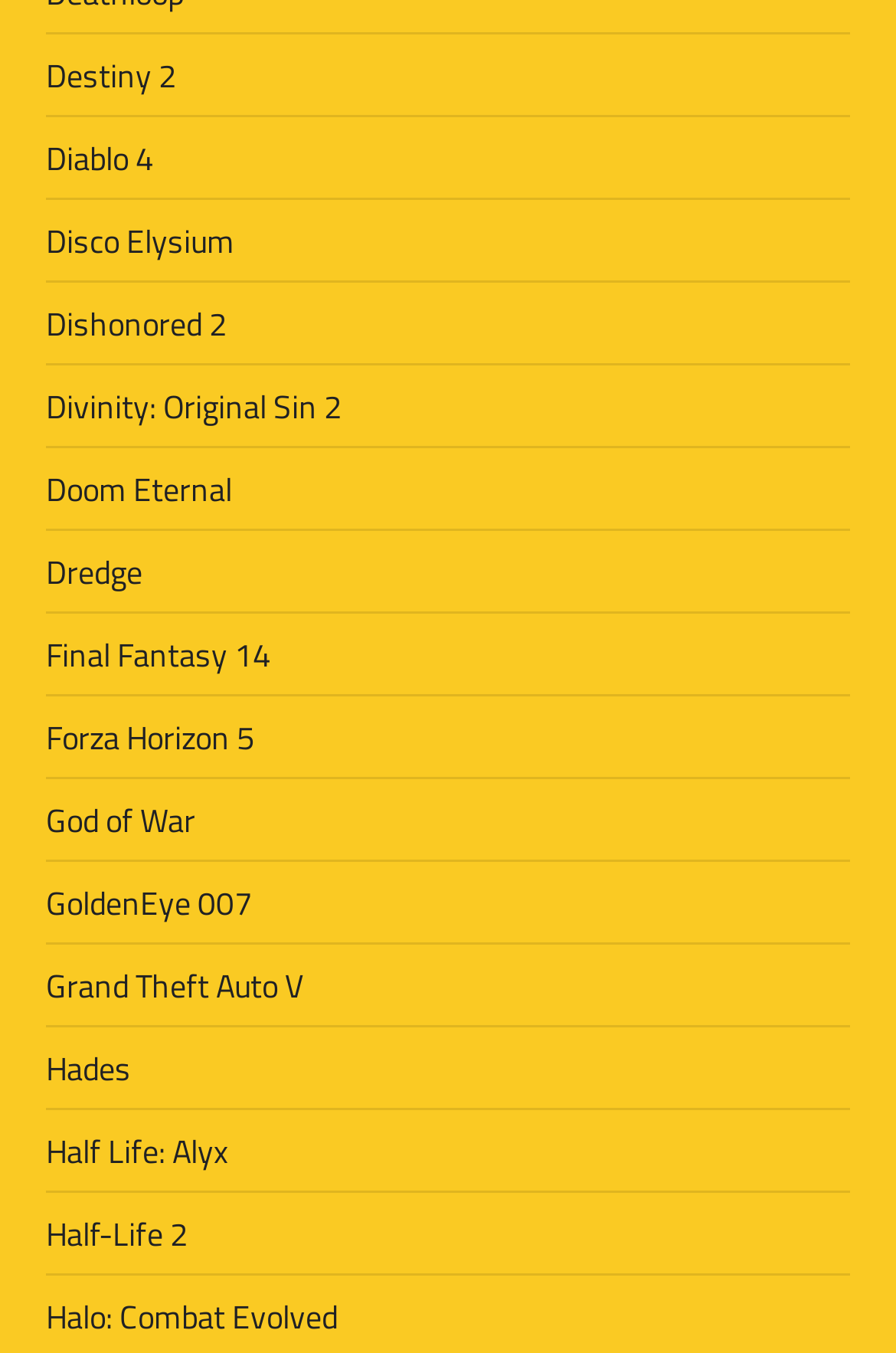Show the bounding box coordinates for the element that needs to be clicked to execute the following instruction: "Click on Destiny 2". Provide the coordinates in the form of four float numbers between 0 and 1, i.e., [left, top, right, bottom].

[0.051, 0.037, 0.197, 0.073]